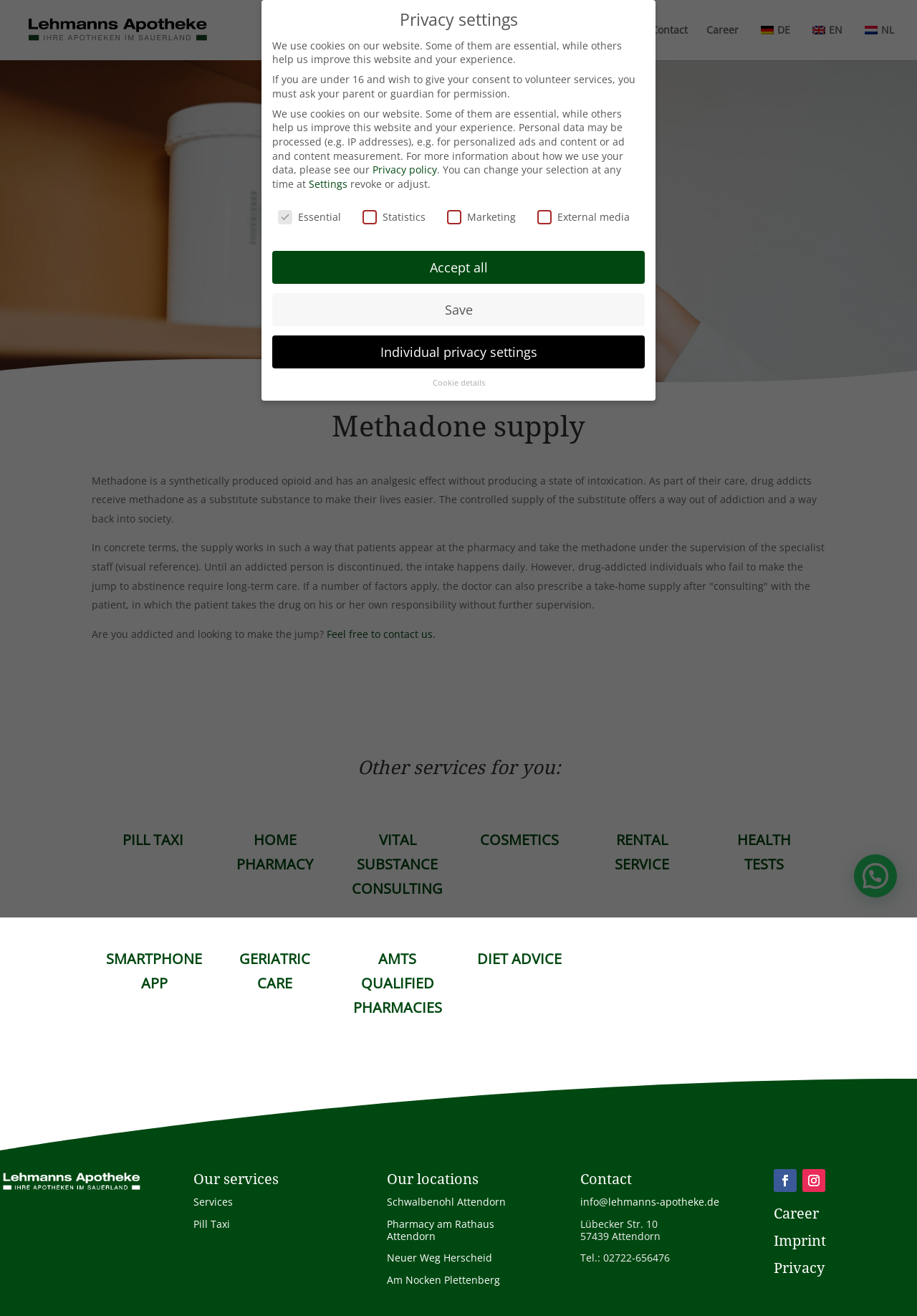Identify the bounding box coordinates of the area you need to click to perform the following instruction: "Switch to English language".

[0.882, 0.019, 0.919, 0.046]